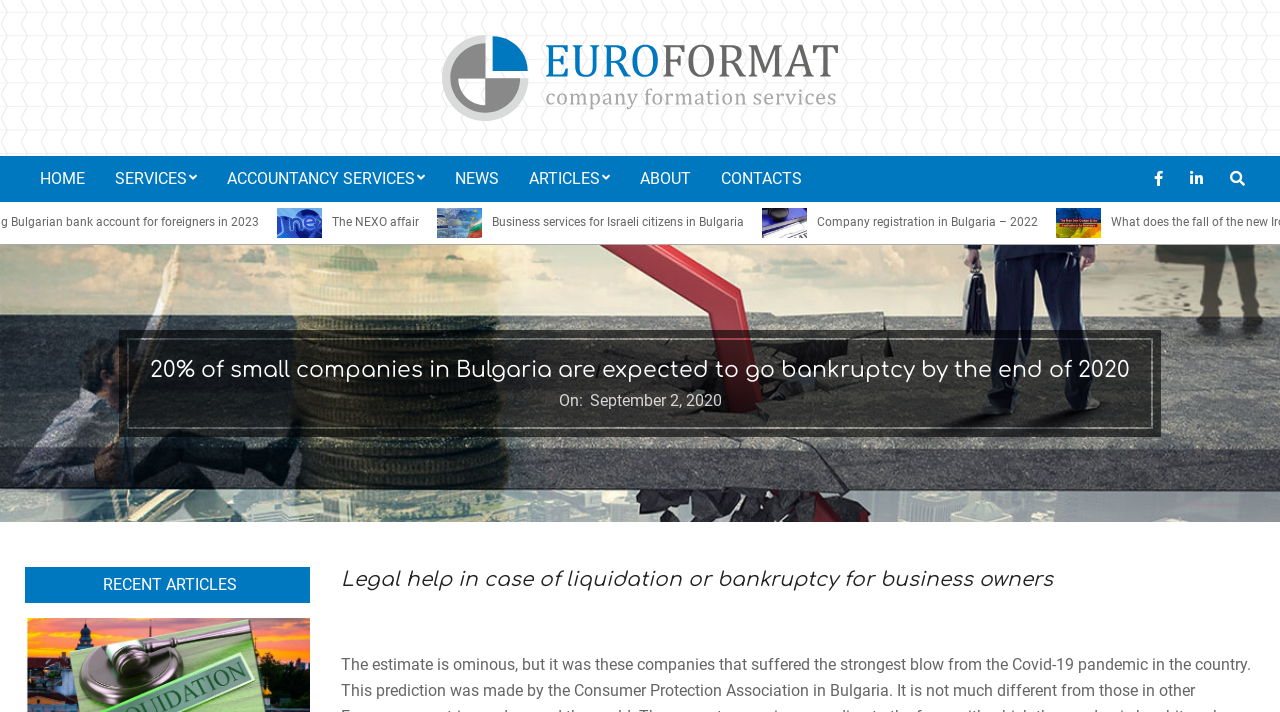What is the date of the article?
Using the screenshot, give a one-word or short phrase answer.

Wednesday, September 2, 2020